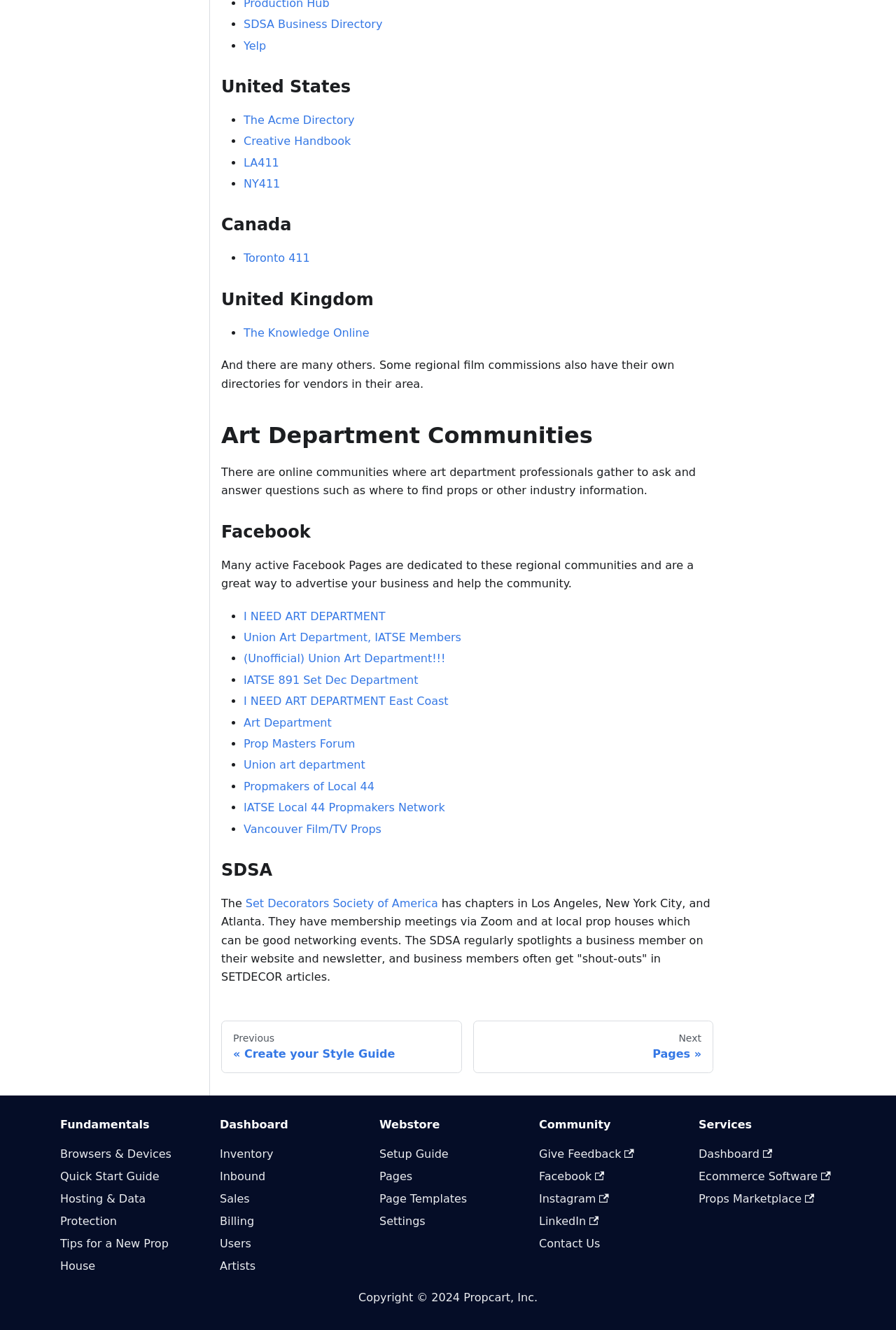Kindly determine the bounding box coordinates for the clickable area to achieve the given instruction: "Click on 'SDSA Business Directory'".

[0.272, 0.013, 0.427, 0.023]